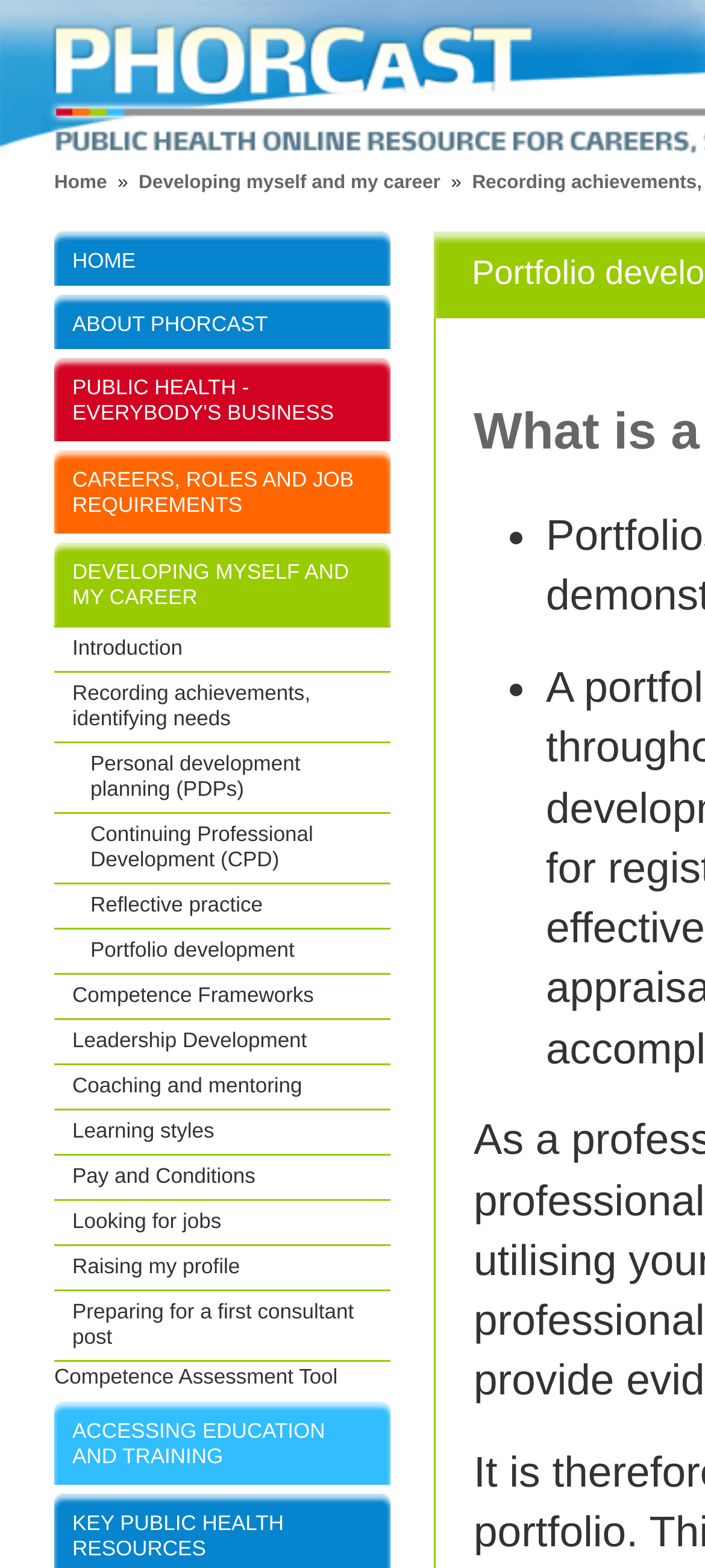Offer an in-depth caption of the entire webpage.

The webpage is titled "PHORCaST : Portfolio development" and appears to be a resource for professional development in the field of public health. 

At the top left of the page, there is a navigation menu with links to various sections, including "Home", "ABOUT PHORCAST", "PUBLIC HEALTH - EVERYBODY'S BUSINESS", and others. 

Below the navigation menu, there is a list of links related to career development, including "Introduction", "Recording achievements, identifying needs", "Personal development planning (PDPs)", and others. These links are aligned vertically and take up a significant portion of the page.

To the right of the navigation menu, there are two static text elements, one containing an arrow symbol and the other containing the text "Competence Assessment Tool". 

There are also two bullet points, indicated by "•" symbols, located near the bottom right of the page, but their context is unclear without further information.